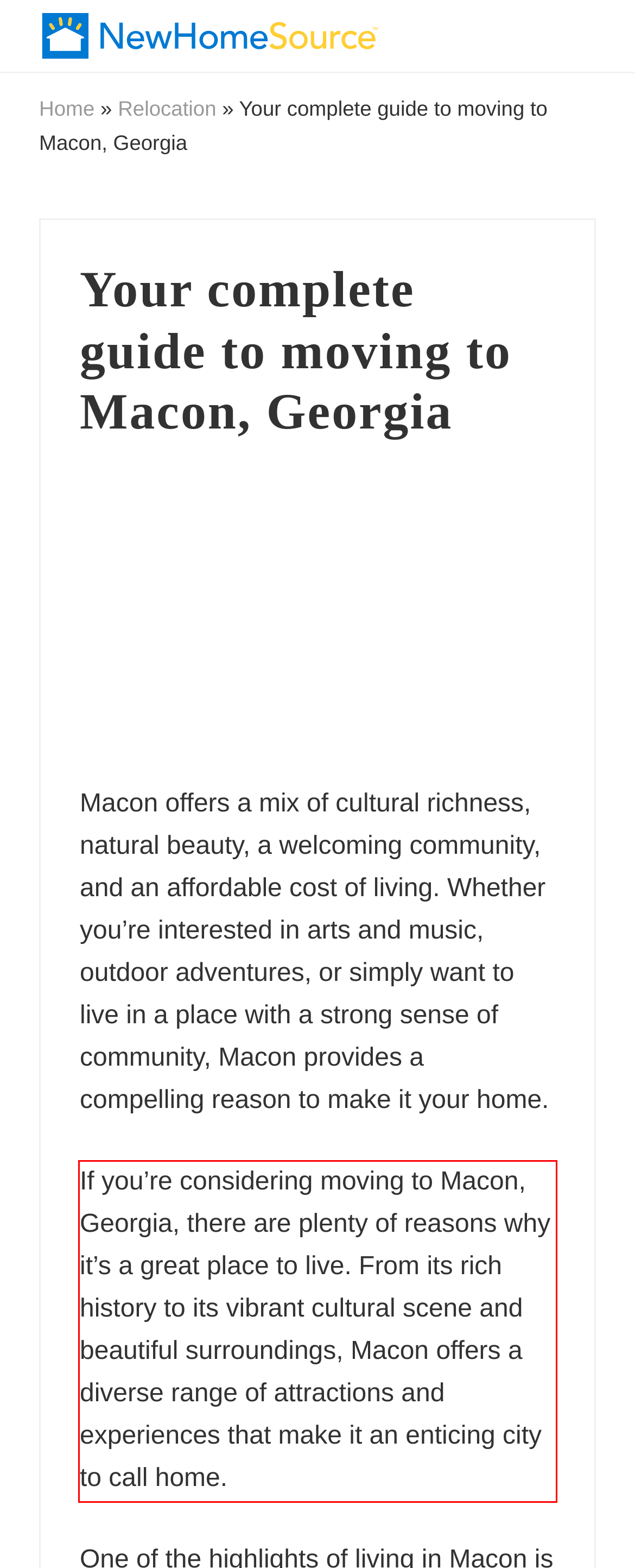There is a screenshot of a webpage with a red bounding box around a UI element. Please use OCR to extract the text within the red bounding box.

If you’re considering moving to Macon, Georgia, there are plenty of reasons why it’s a great place to live. From its rich history to its vibrant cultural scene and beautiful surroundings, Macon offers a diverse range of attractions and experiences that make it an enticing city to call home.